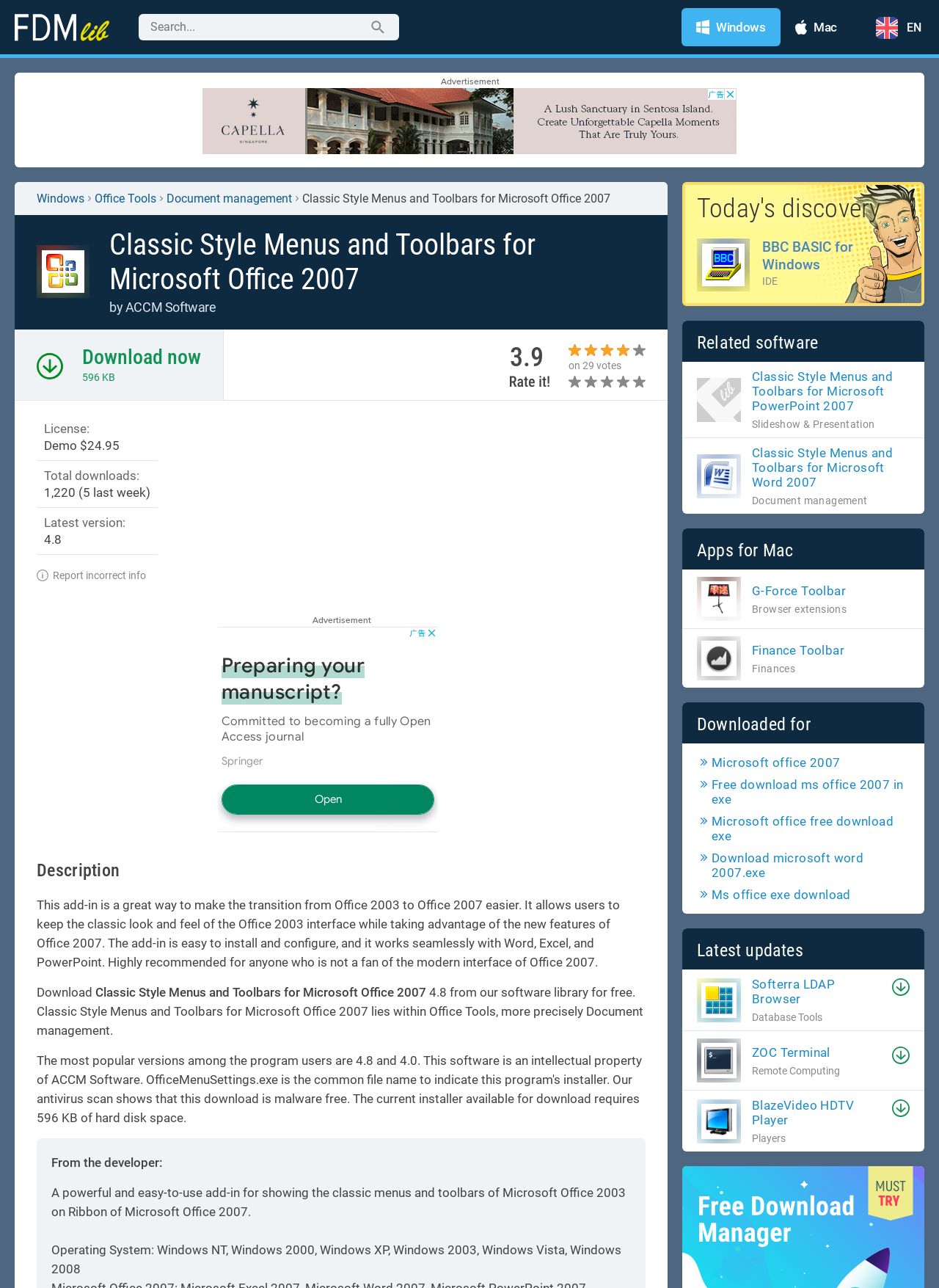Identify the coordinates of the bounding box for the element that must be clicked to accomplish the instruction: "Check the details of Classic Style Menus and Toolbars for Microsoft Office 2007".

[0.039, 0.149, 0.65, 0.16]